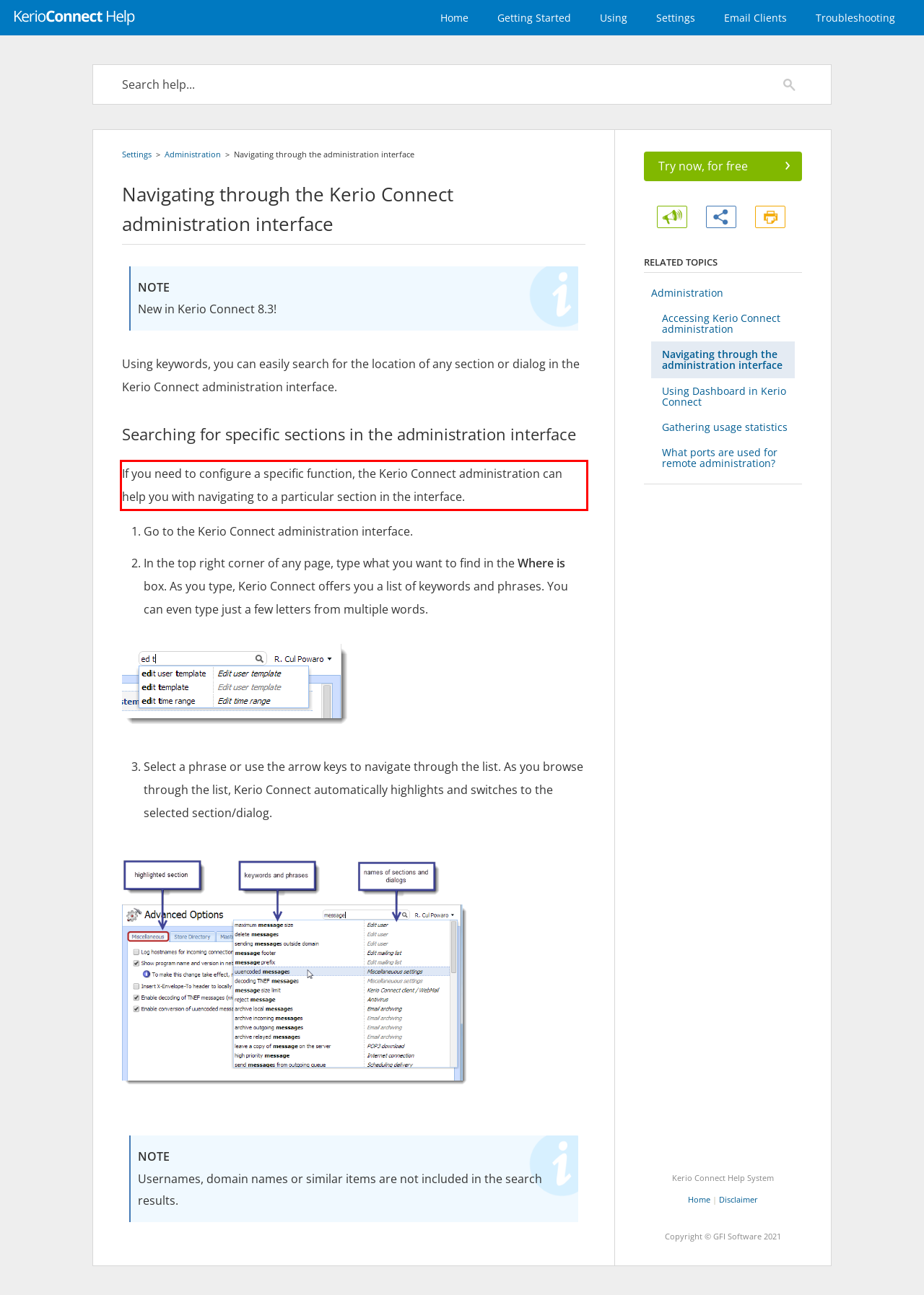With the given screenshot of a webpage, locate the red rectangle bounding box and extract the text content using OCR.

If you need to configure a specific function, the Kerio Connect administration can help you with navigating to a particular section in the interface.